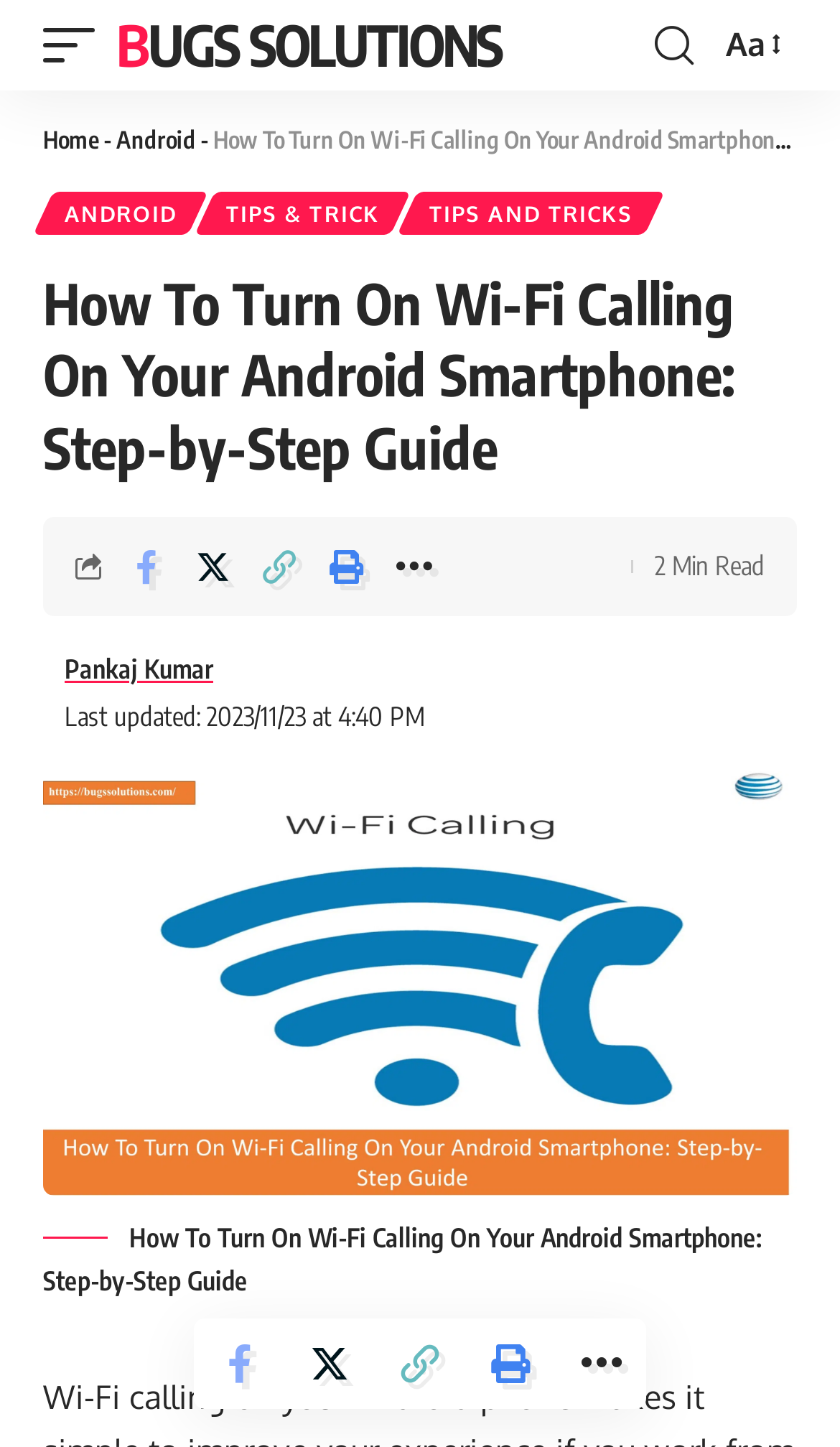Determine the bounding box coordinates of the clickable region to follow the instruction: "Click on the 'ANDROID' link".

[0.051, 0.132, 0.236, 0.162]